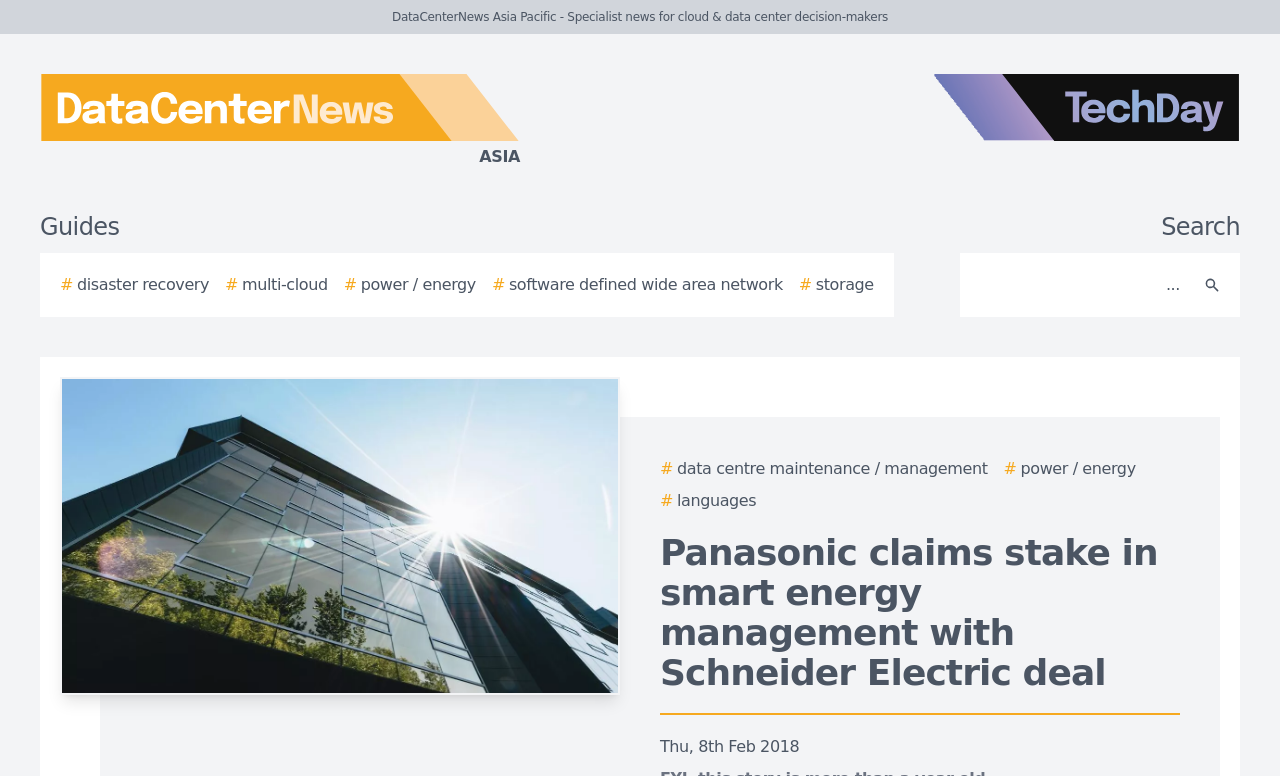Please identify the coordinates of the bounding box that should be clicked to fulfill this instruction: "Call the phone number".

None